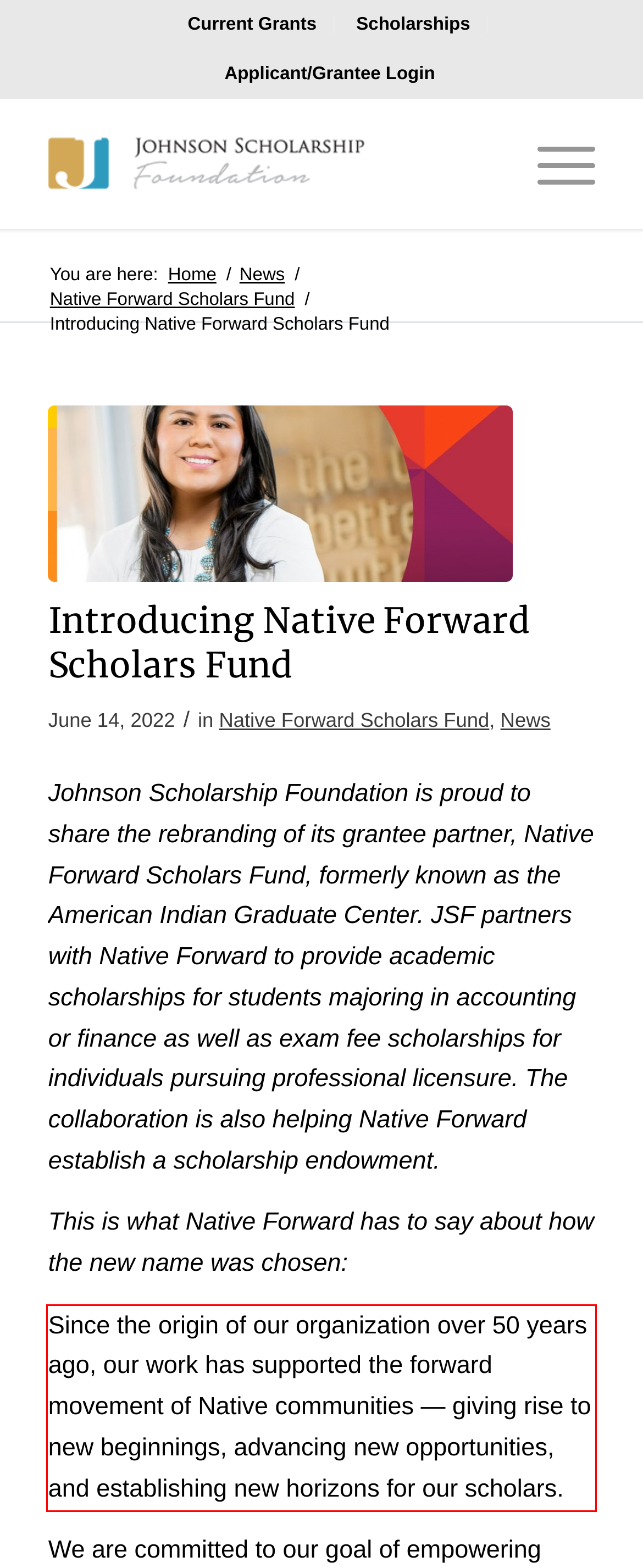Examine the screenshot of the webpage, locate the red bounding box, and perform OCR to extract the text contained within it.

Since the origin of our organization over 50 years ago, our work has supported the forward movement of Native communities — giving rise to new beginnings, advancing new opportunities, and establishing new horizons for our scholars.